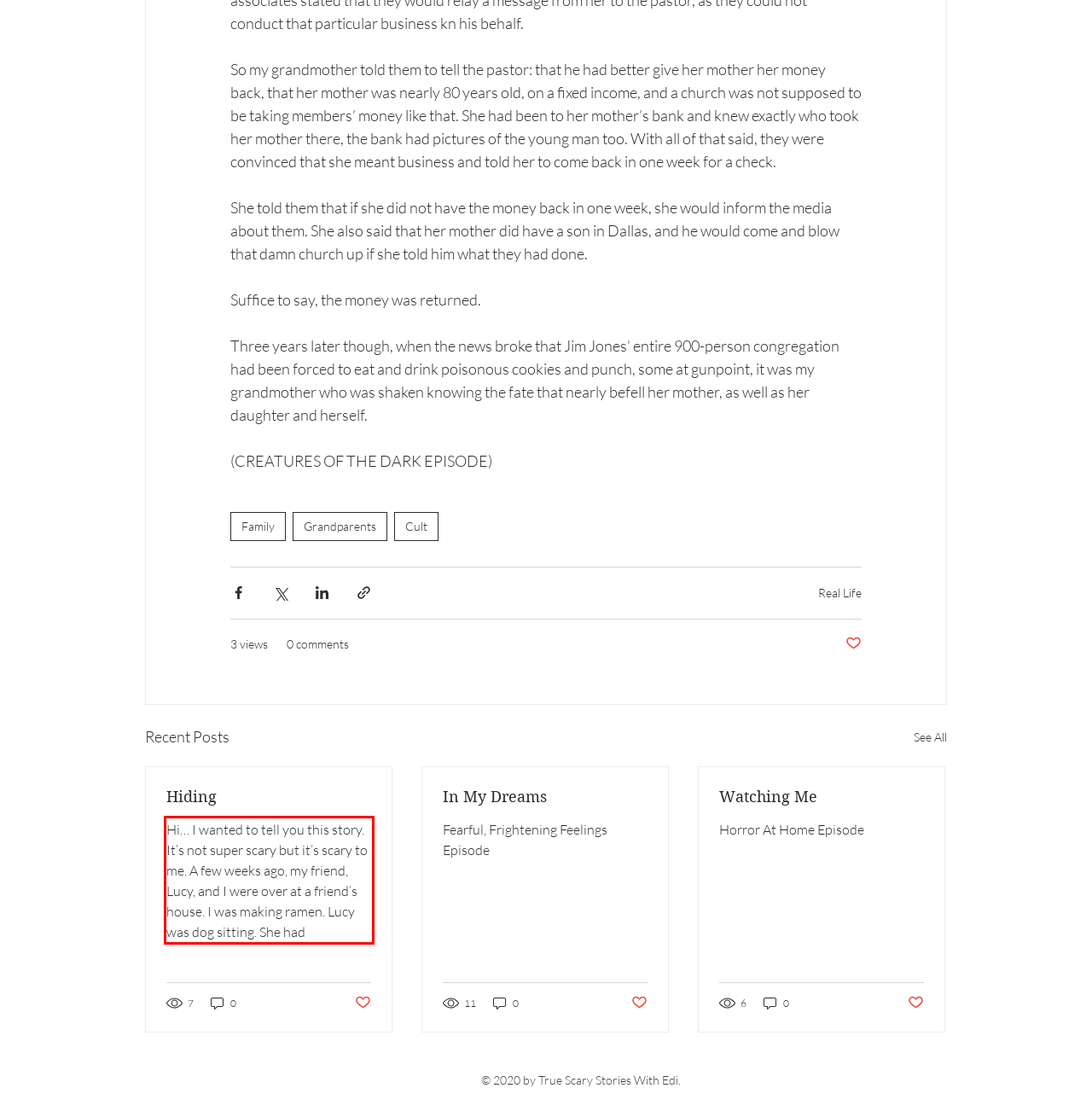Locate the red bounding box in the provided webpage screenshot and use OCR to determine the text content inside it.

Hi… I wanted to tell you this story. It’s not super scary but it’s scary to me. A few weeks ago, my friend, Lucy, and I were over at a friend’s house. I was making ramen. Lucy was dog sitting. She had